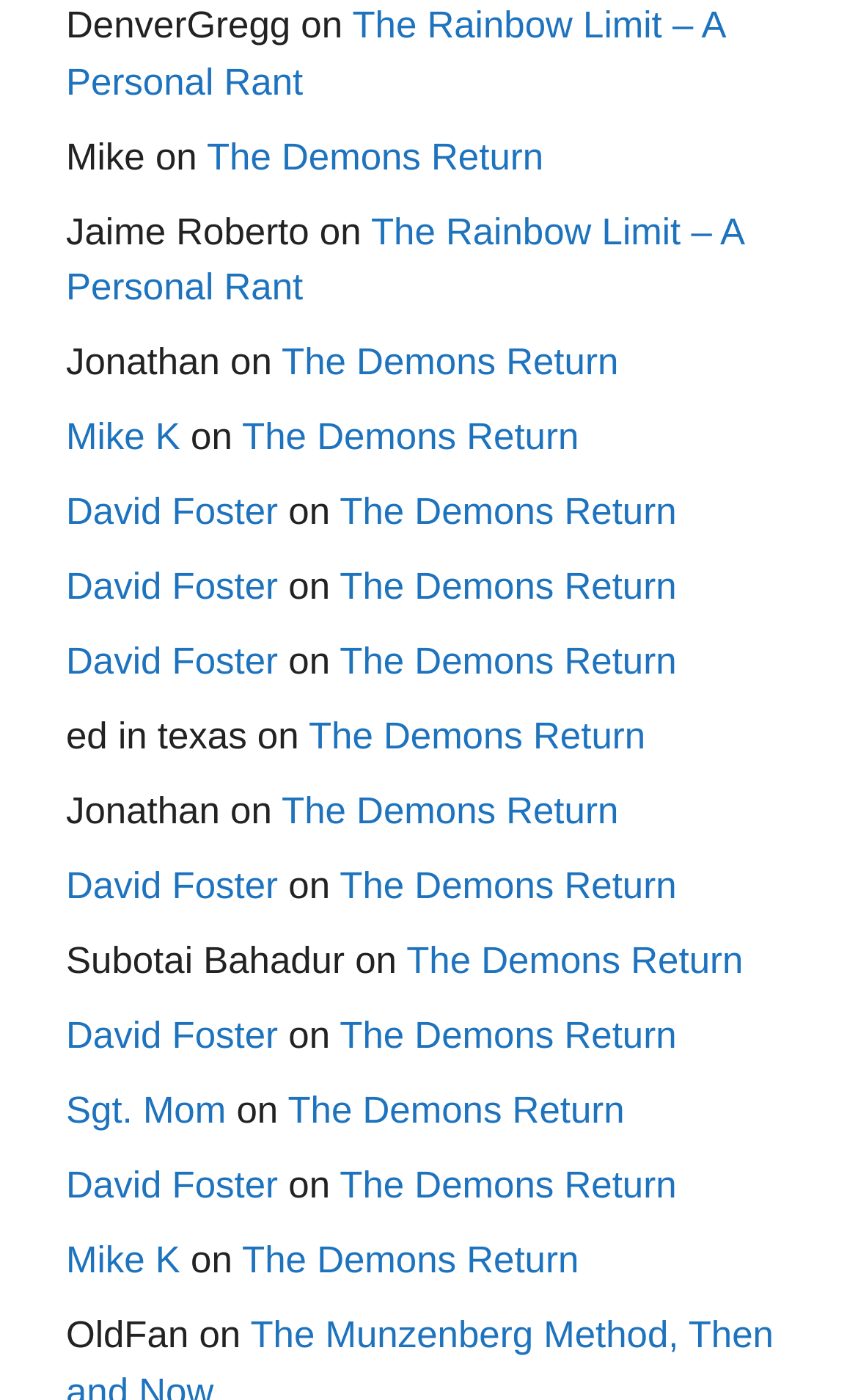Please specify the bounding box coordinates in the format (top-left x, top-left y, bottom-right x, bottom-right y), with values ranging from 0 to 1. Identify the bounding box for the UI component described as follows: The Demons Return

[0.36, 0.512, 0.752, 0.541]